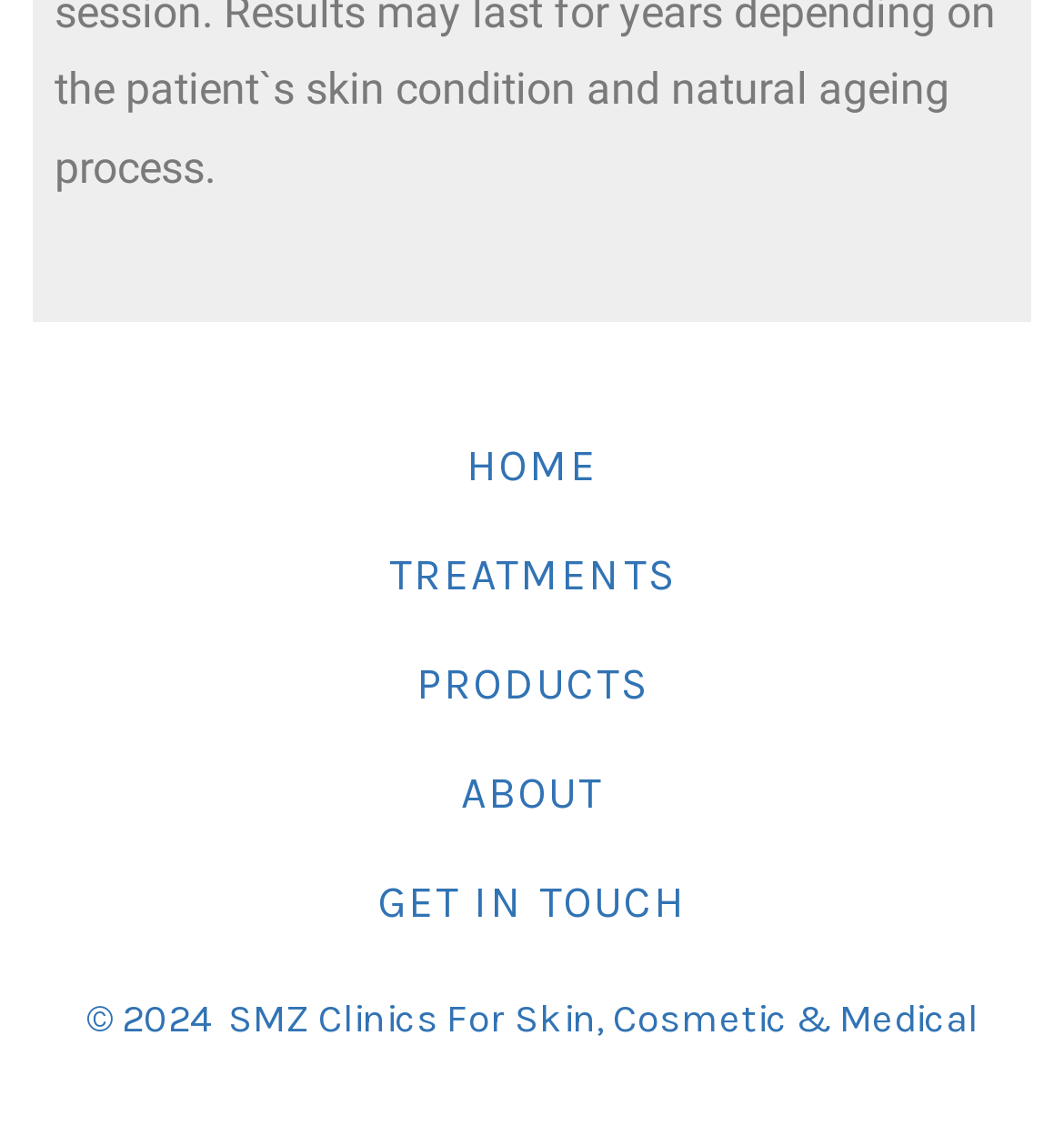From the webpage screenshot, predict the bounding box of the UI element that matches this description: "Get in Touch".

[0.031, 0.739, 0.969, 0.835]